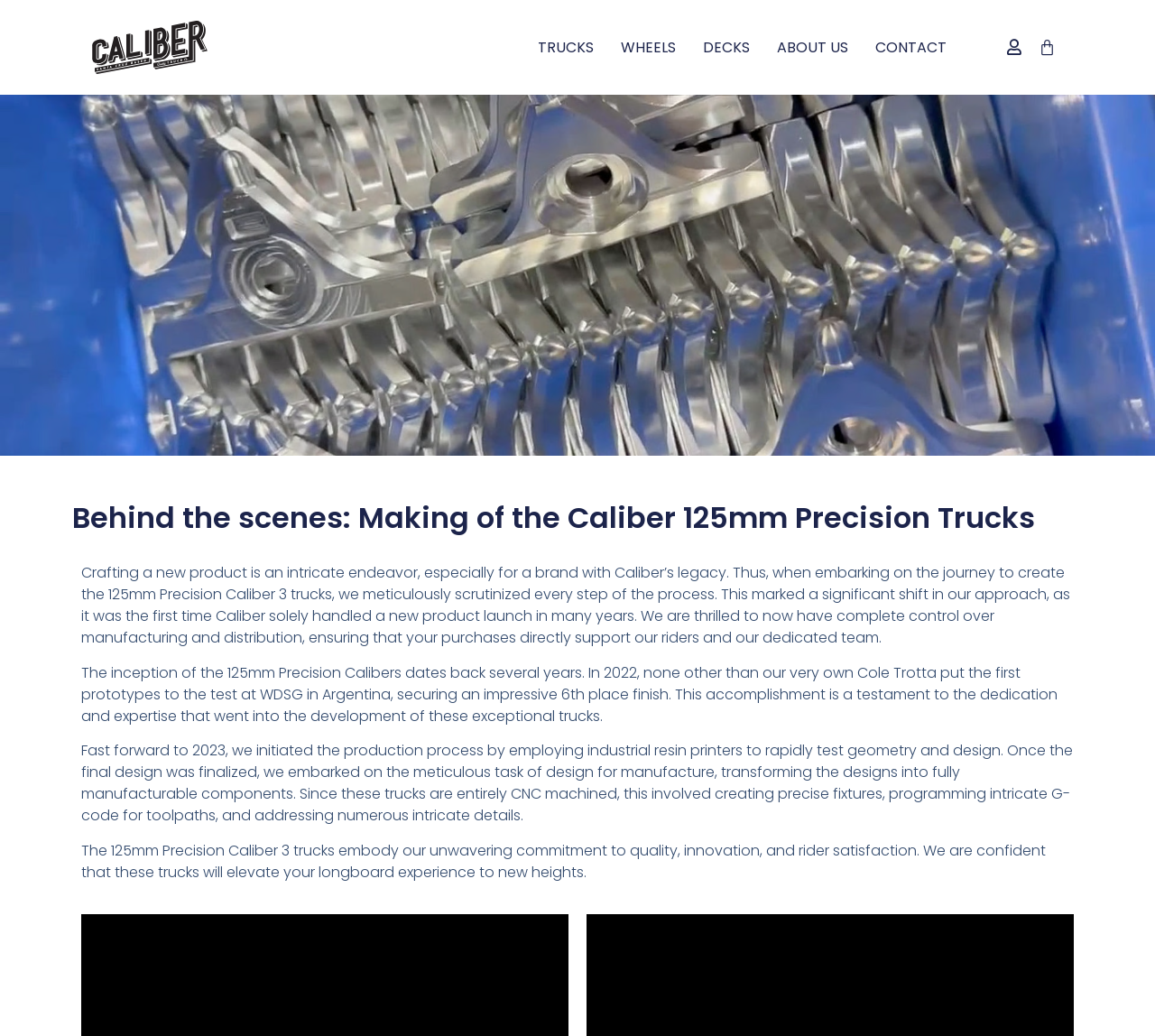What is the title or heading displayed on the webpage?

Behind the scenes: Making of the Caliber 125mm Precision Trucks